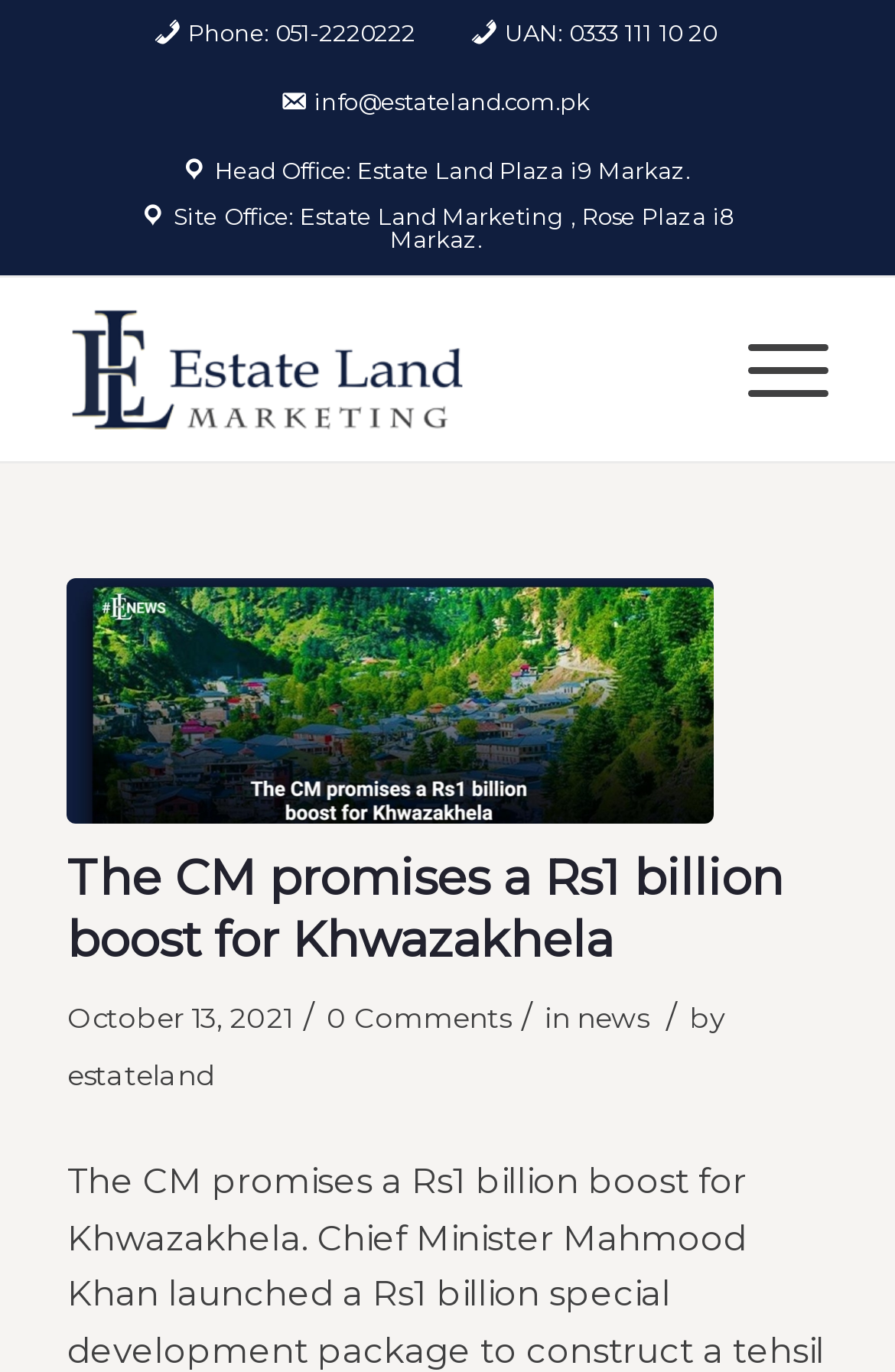How many comments are there on this article?
Provide a fully detailed and comprehensive answer to the question.

I found the number of comments by looking at the section below the article title, where it says '0 Comments'. This indicates that there are no comments on this article.